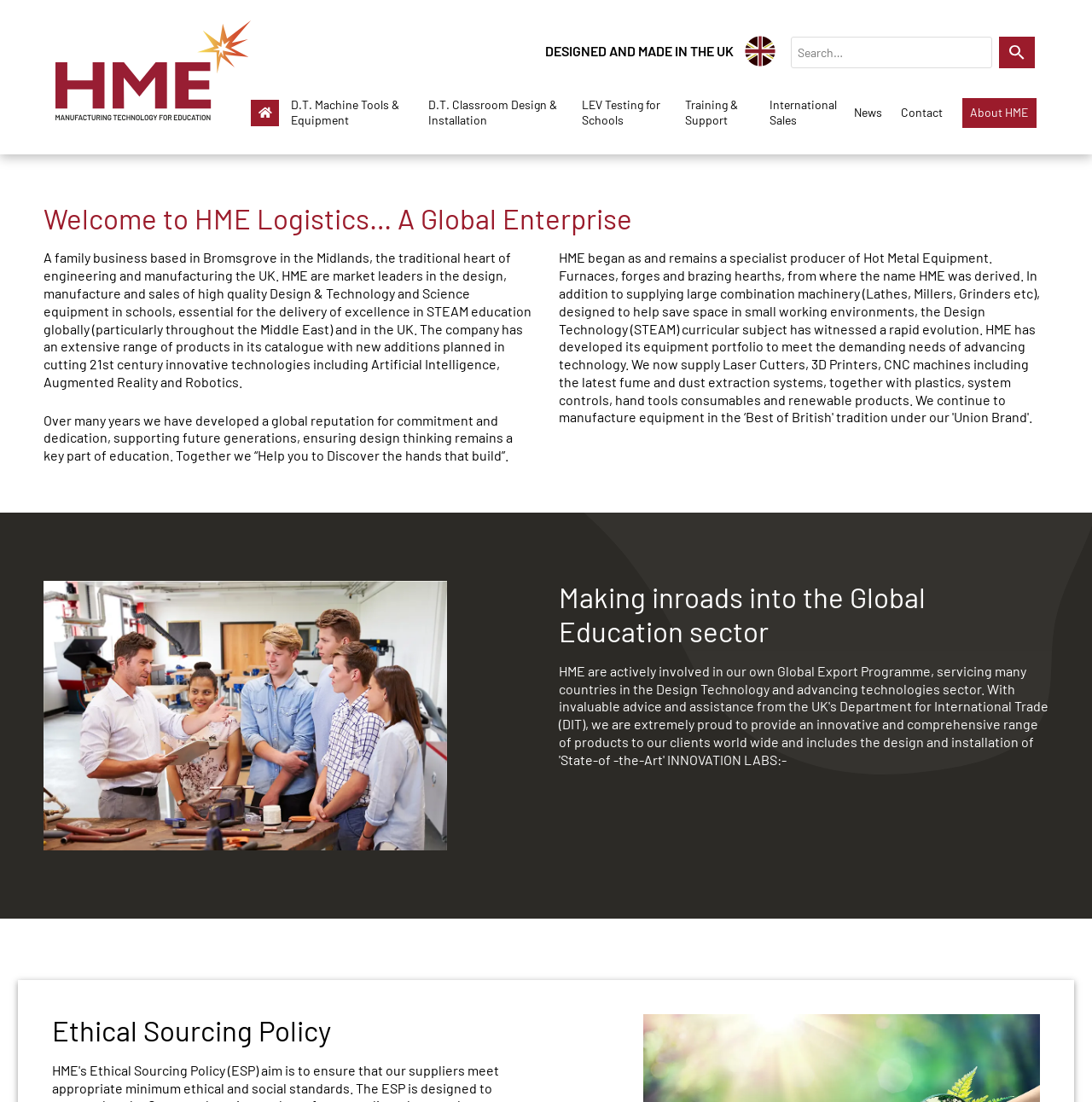Use a single word or phrase to respond to the question:
What is the purpose of the textbox at the top right corner?

Search